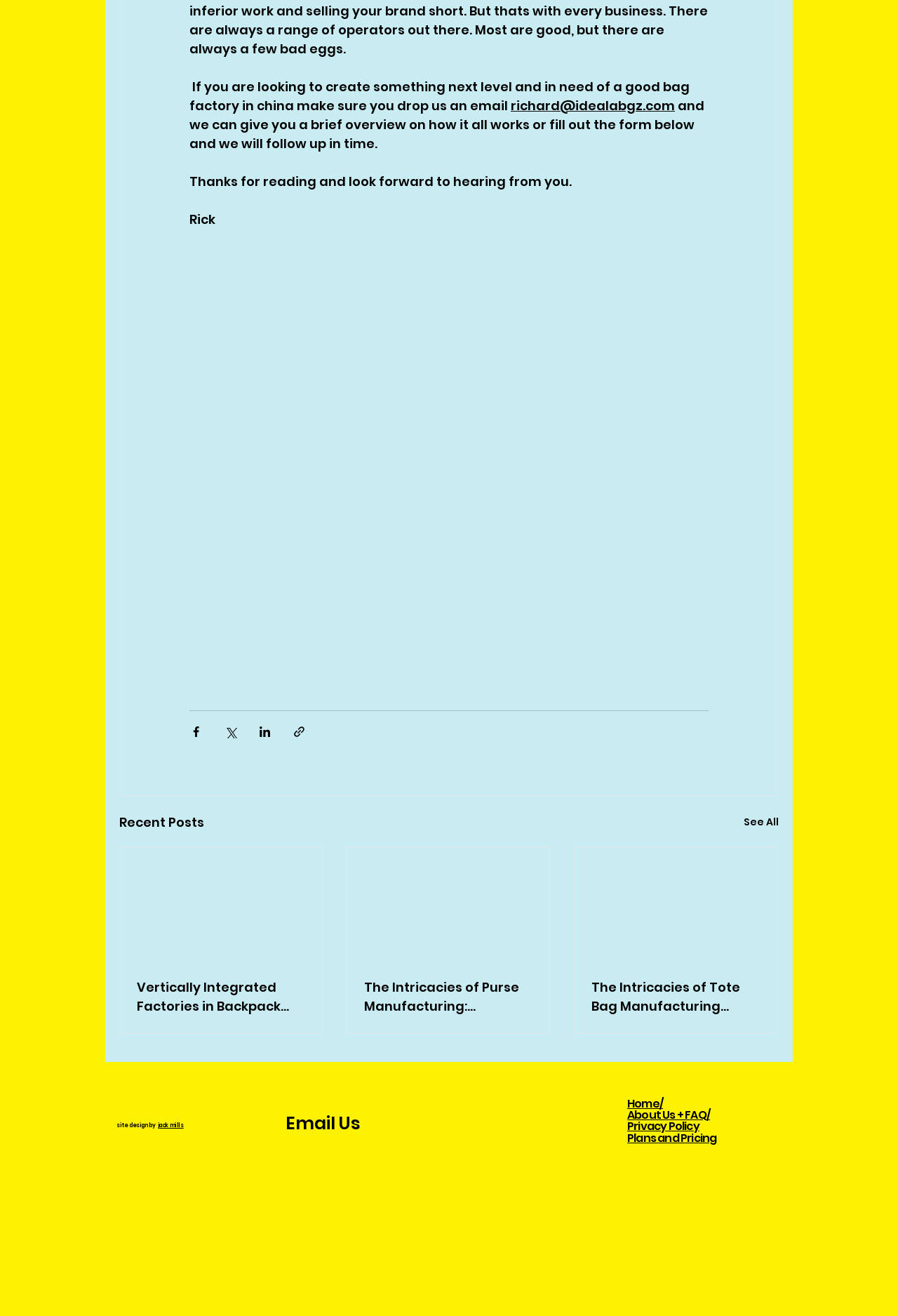Find the bounding box coordinates of the UI element according to this description: "Home/".

[0.698, 0.834, 0.738, 0.843]